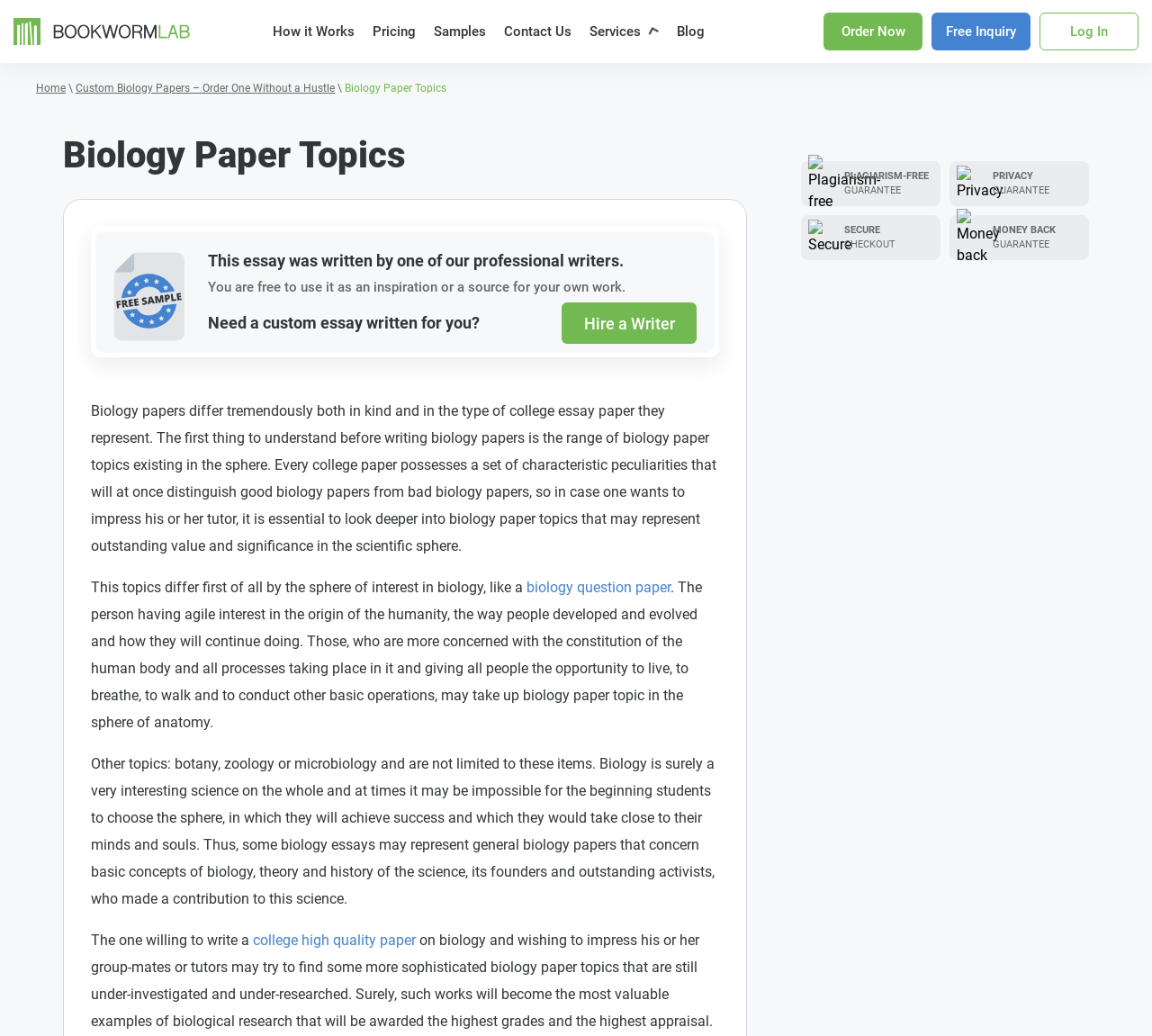Give a detailed account of the webpage.

This webpage is about BookwormLab, a service that provides academic writing assistance, particularly in biology paper topics. At the top, there is a header section with links to "How it Works", "Pricing", "Samples", "Contact Us", and "Bookwormlab.com". Below this, there is a section with links to various services offered, including "Academic Writing", "Annotated Bibliography", "Anthropology", and many others.

To the right of this section, there is a static text "Services" and a link to "Blog". Further down, there are two prominent buttons, "Order Now" and "Free Inquiry". On the top right corner, there is a "Log In" link.

The main content of the page is divided into two sections. On the left, there is a heading "Biology Paper Topics" followed by a paragraph of text that explains the importance of choosing the right biology paper topic. Below this, there is an image with the text "Free Sample" and a brief description of the sample essay.

On the right, there is a longer paragraph of text that discusses the various types of biology papers, including those on anatomy, botany, zoology, and microbiology. The text also mentions the importance of writing a high-quality paper. There are links to "biology question paper" and "college high quality paper" within this text.

At the bottom of the page, there are three sections with images and text that highlight the service's guarantees, including "Plagiarism-free", "Secure Checkout", and "Money Back Guarantee".